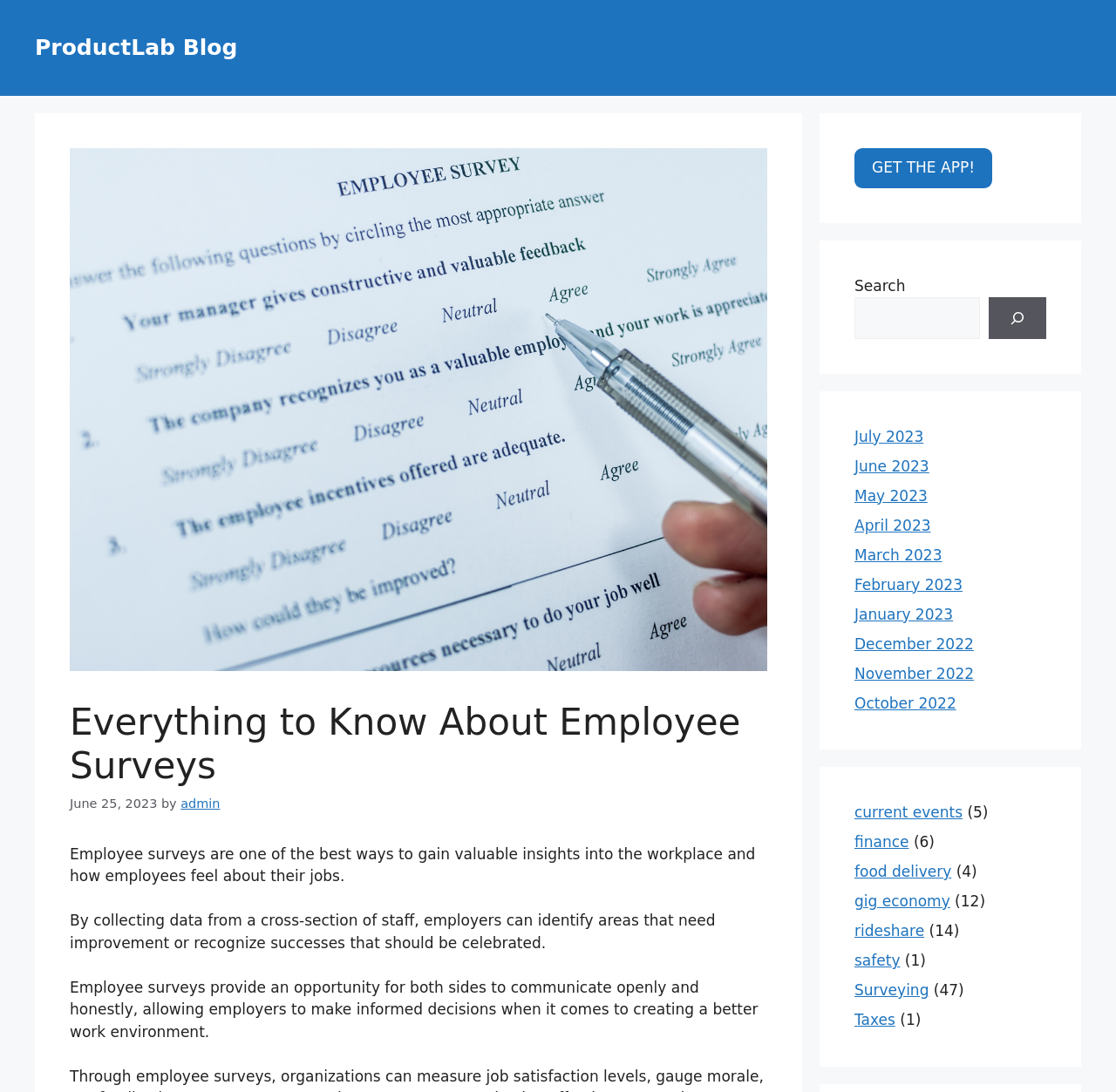Use a single word or phrase to answer the question: What is the date of the latest article?

June 25, 2023